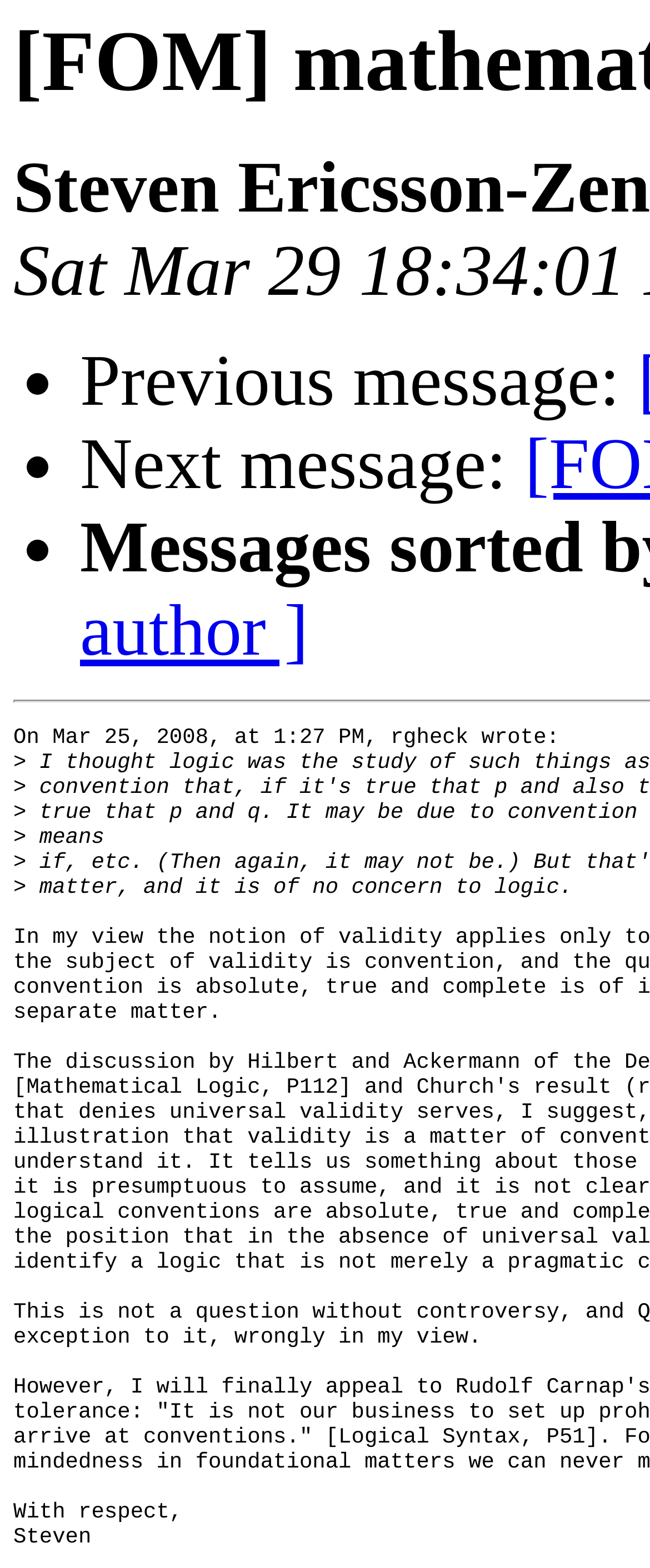Please determine the primary heading and provide its text.

[FOM] mathematics as formal